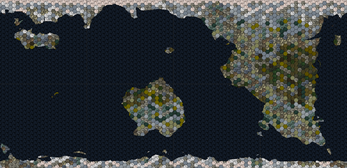Detail every significant feature and component of the image.

The image showcases an intricate hexagonal tile map, a part of the "Jacklecha Free Hex Tileset A" created by Marshall Hiatt. This visually rich tileset features a variety of earth-tone colors, presenting a stylized representation of landmasses amid a dark background. Its hexagonal layout is ideal for tabletop role-playing games (TTRPGs) and video game maps, inviting users to create detailed and immersive environments. The tileset emphasizes versatility and creativity, aligning perfectly with the needs of game designers and enthusiasts looking to enhance their gameplay experience. Users are encouraged to credit the creator's itch.io page if they utilize the tileset for commercial purposes.